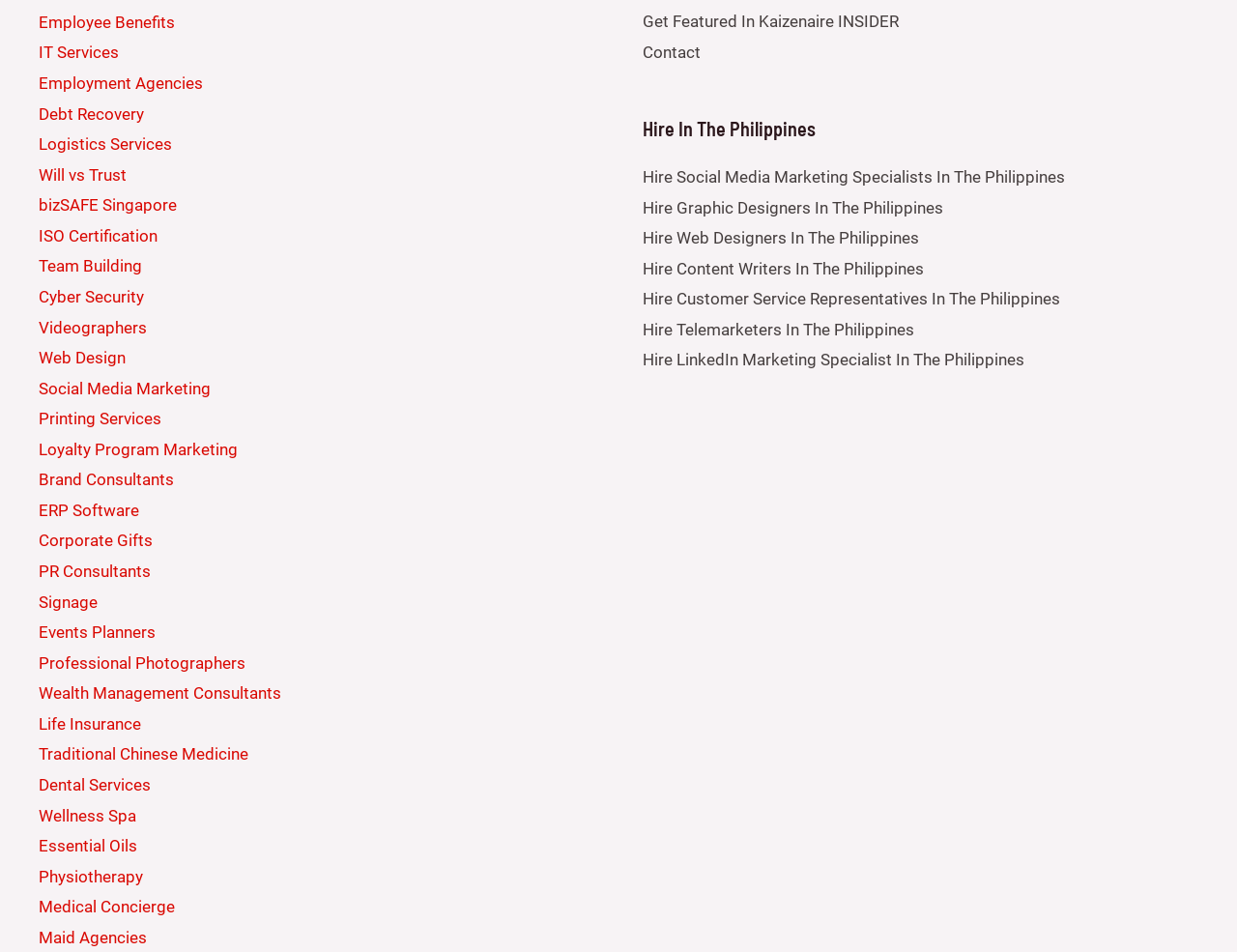Using the information in the image, give a detailed answer to the following question: How many sections are there on the webpage?

I analyzed the webpage structure and found that there are two main sections: the main section with various links and the navigation section with links related to hiring in the Philippines.